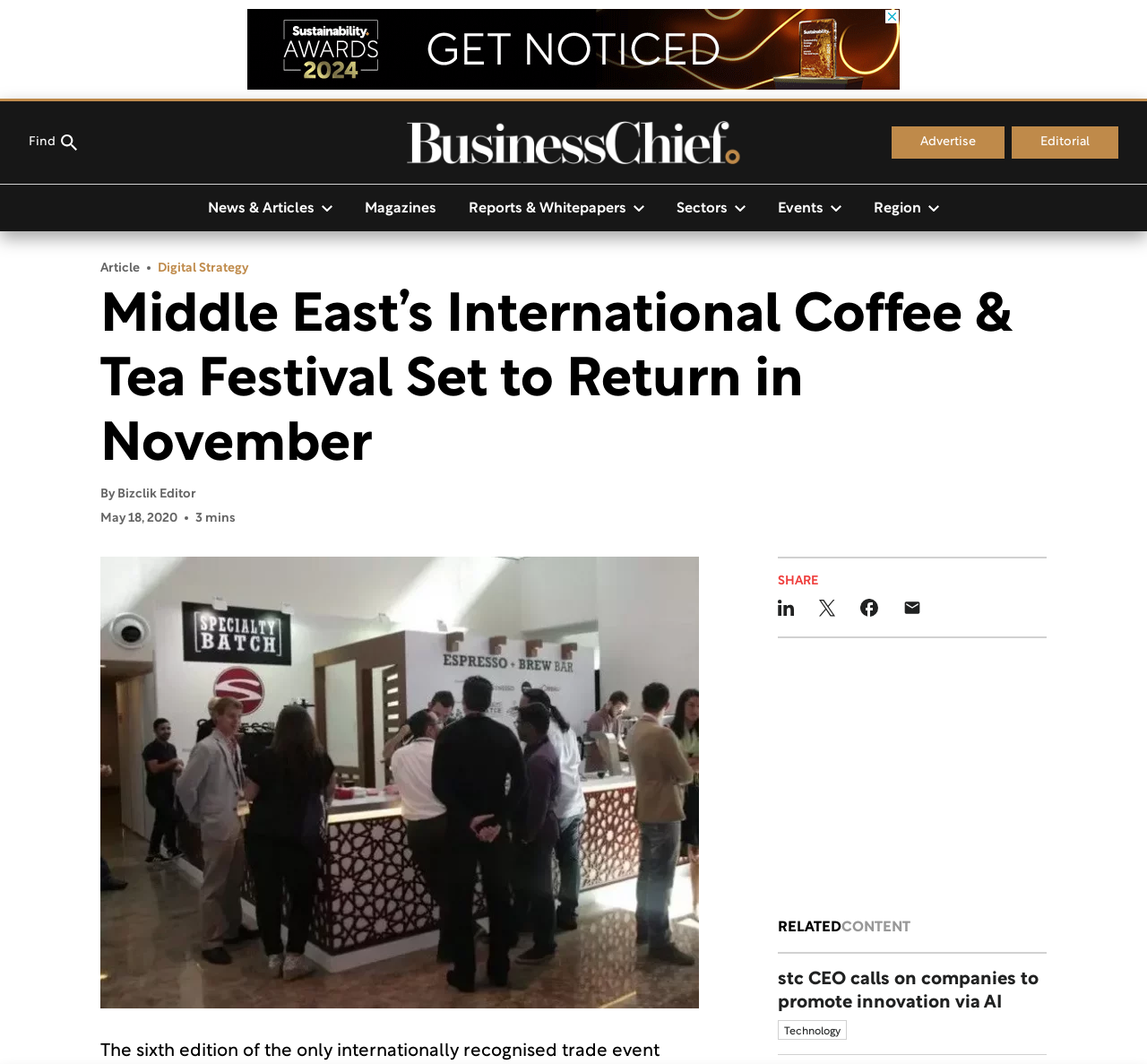When was the article published?
Can you provide an in-depth and detailed response to the question?

I determined the publication date by looking at the static text 'May 18, 2020' located below the article title, which suggests that the article was published on this date.